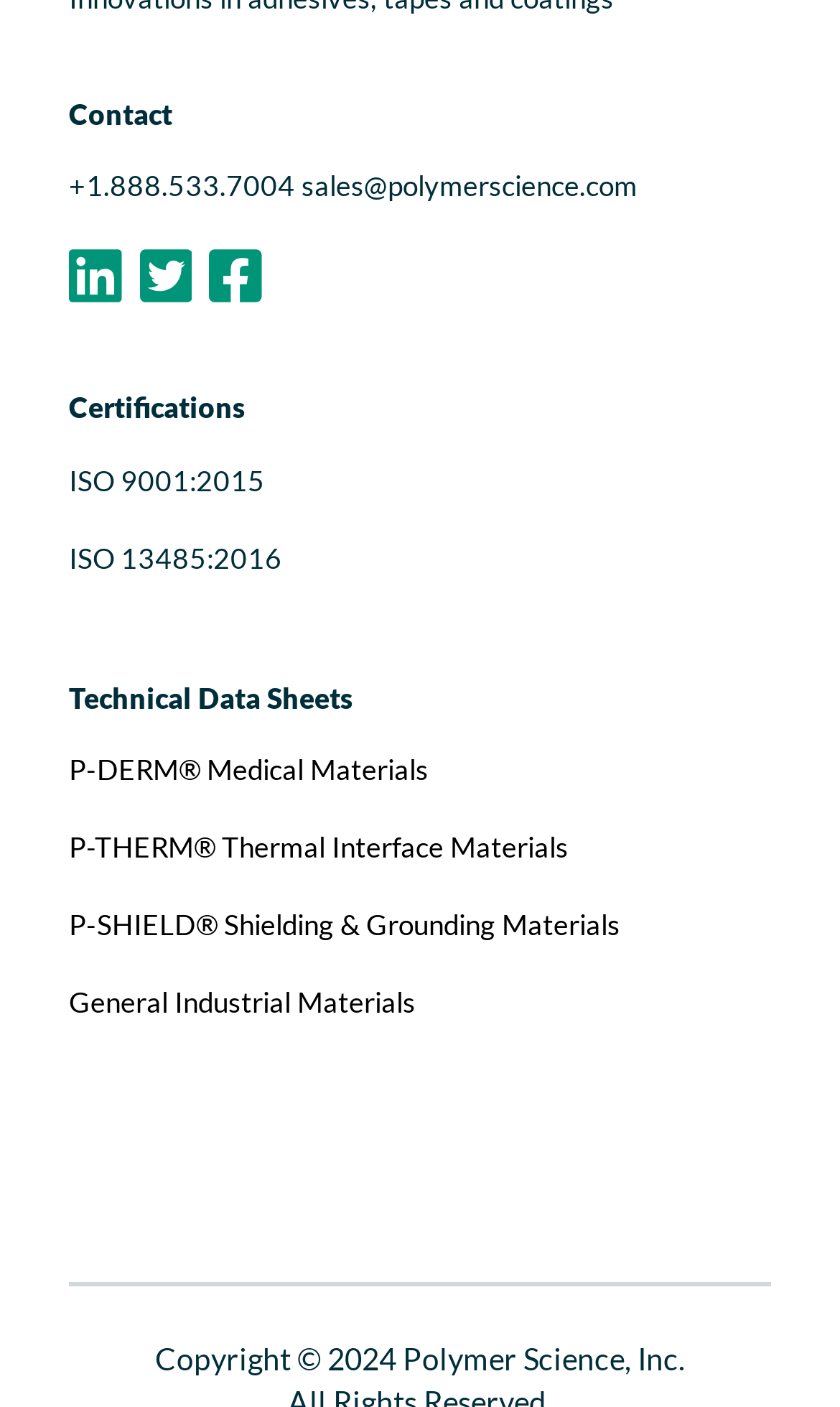Provide a brief response using a word or short phrase to this question:
What is the email address for sales?

sales@polymerscience.com